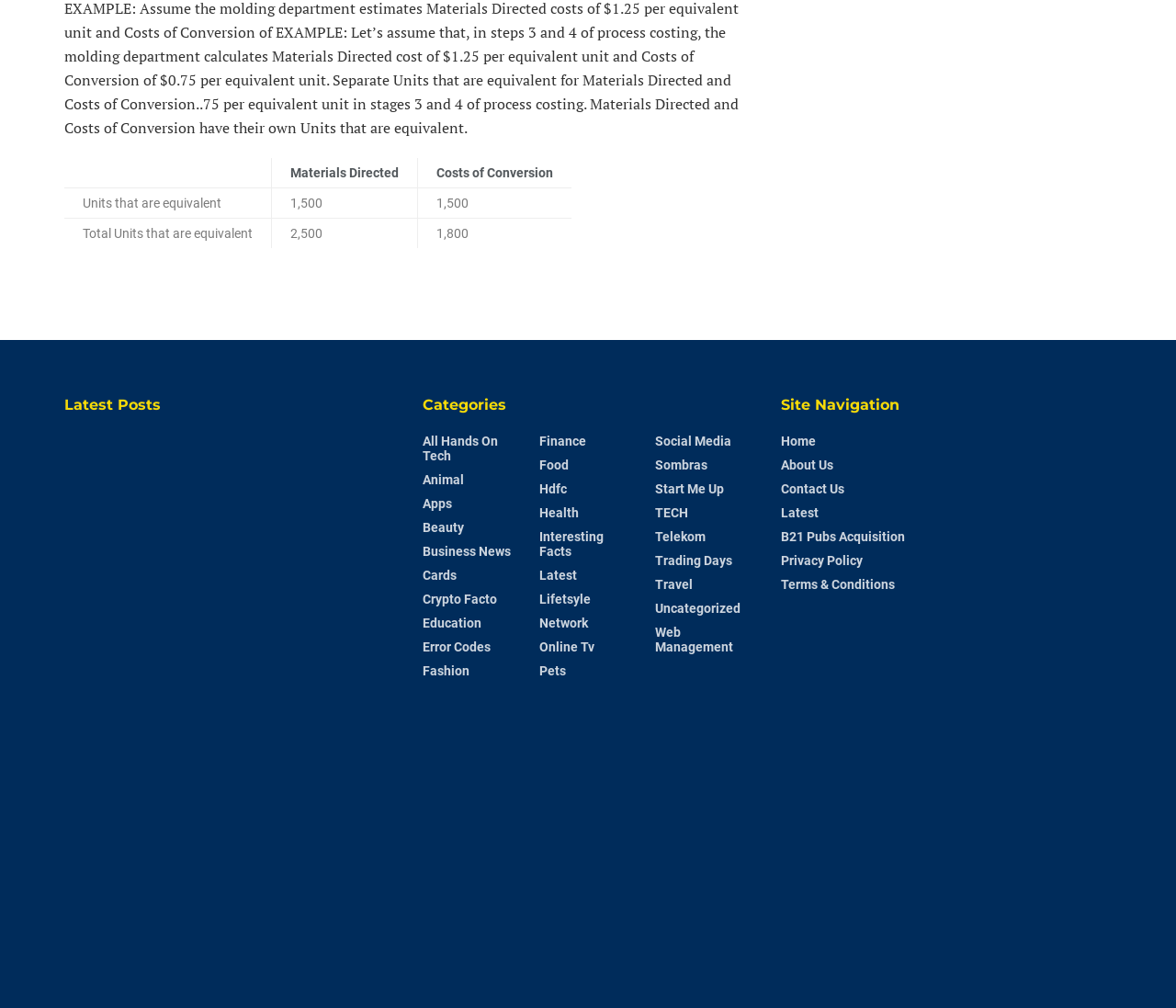Highlight the bounding box coordinates of the element that should be clicked to carry out the following instruction: "View 'Latest Posts'". The coordinates must be given as four float numbers ranging from 0 to 1, i.e., [left, top, right, bottom].

[0.055, 0.392, 0.336, 0.412]